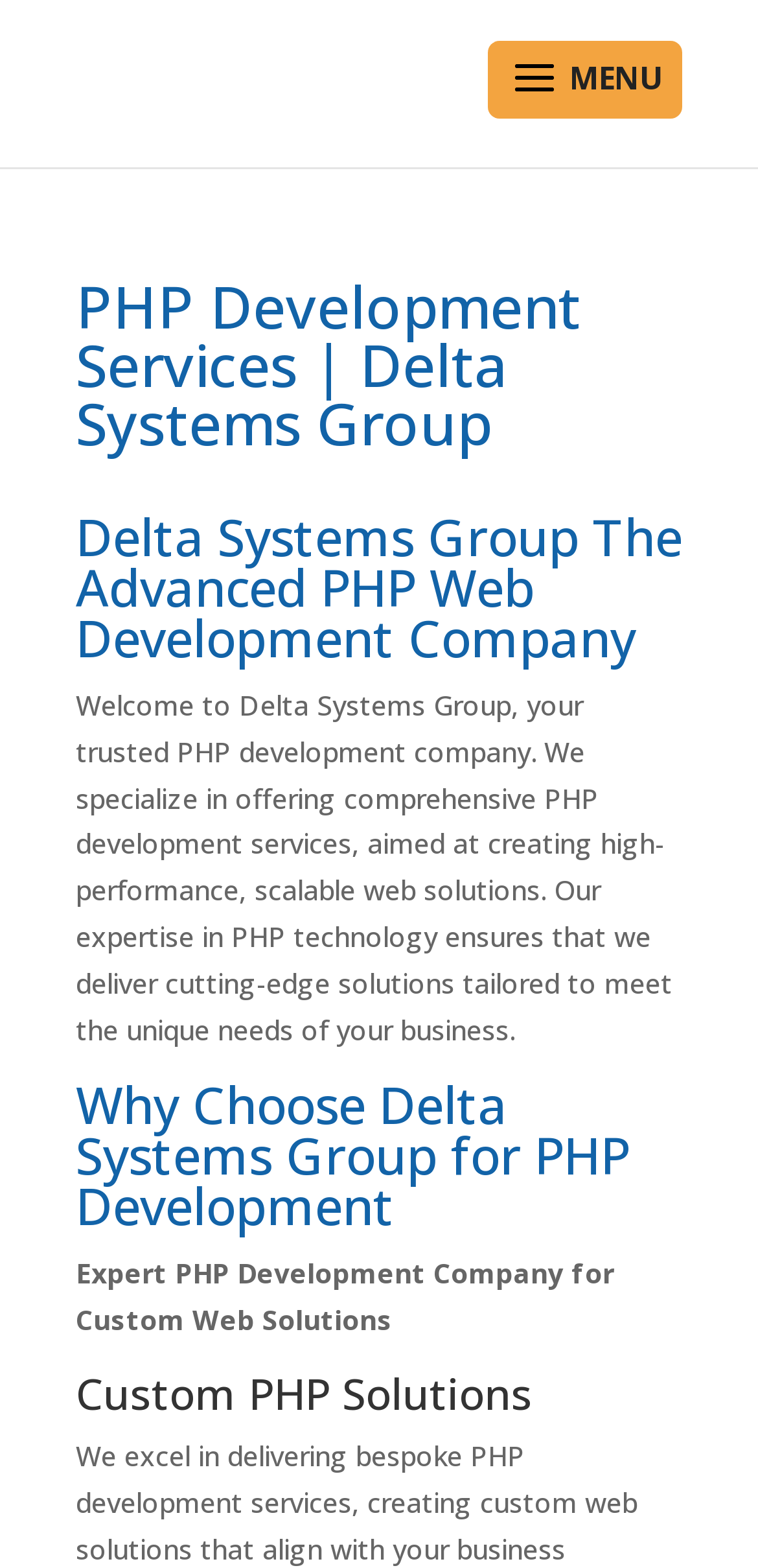Provide a thorough description of this webpage.

The webpage is about Delta Systems Group, a leading PHP development company. At the top left of the page, there is a link and an image, both with the text "Delta Systems Group - All Things Web: Design, Development, Hosting, eCommerce, and more". Below this, there is a heading that reads "PHP Development Services | Delta Systems Group". 

Further down, there is another heading that introduces the company as "Delta Systems Group The Advanced PHP Web Development Company". Following this, there is a paragraph of text that welcomes visitors to the company and explains their expertise in PHP development, highlighting their ability to deliver high-performance and scalable web solutions.

Below this paragraph, there are three headings in sequence. The first one asks "Why Choose Delta Systems Group for PHP Development", the second one reads "Expert PHP Development Company for Custom Web Solutions", and the third one is about "Custom PHP Solutions". These headings are likely to introduce sections that provide more information about the company's services and expertise.